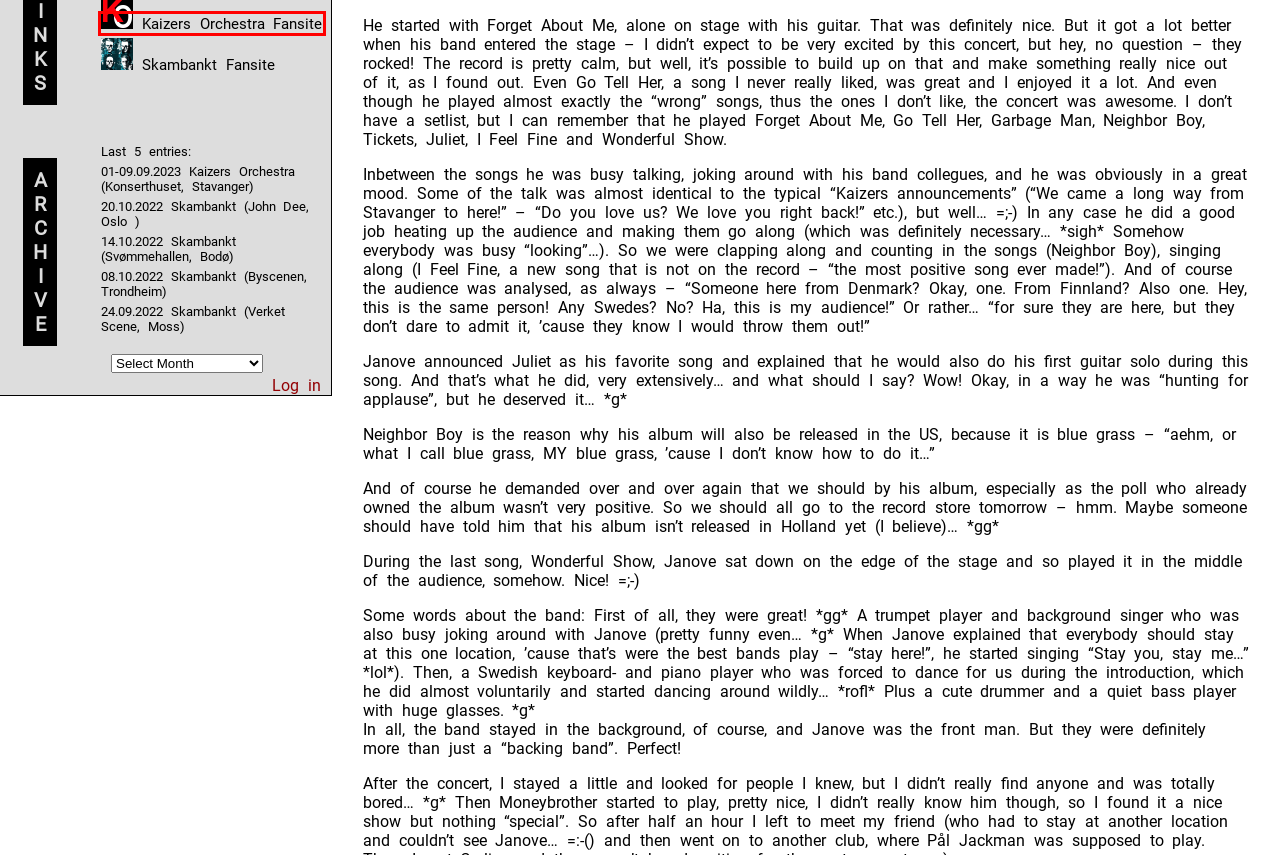You have a screenshot of a webpage with a red bounding box around an element. Choose the best matching webpage description that would appear after clicking the highlighted element. Here are the candidates:
A. Kaizers Orchestra Fanpage - Home
B. Skambankt
C. 01-09.09.2023 Kaizers Orchestra (Konserthuset, Stavanger) «  Konzertjunkie
D. 24.09.2022 Skambankt (Verket Scene, Moss) «  Konzertjunkie
E. Log In ‹ Konzertjunkie — WordPress
F. Photos «  Konzertjunkie
G. 20.10.2022 Skambankt (John Dee, Oslo ) «  Konzertjunkie
H. 14.10.2022 Skambankt (Svømmehallen, Bodø) «  Konzertjunkie

A